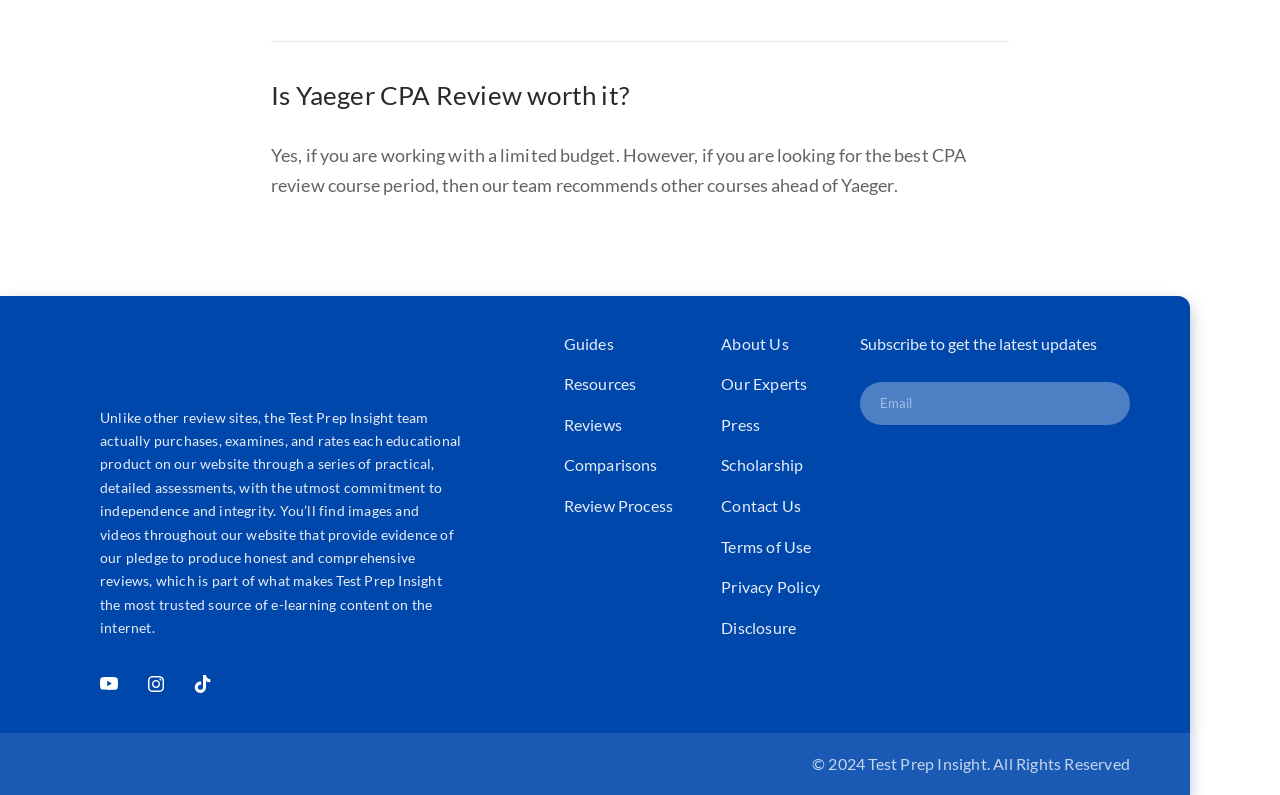Please identify the bounding box coordinates of where to click in order to follow the instruction: "Click the 'Subscribe' button".

[0.848, 0.495, 0.871, 0.519]